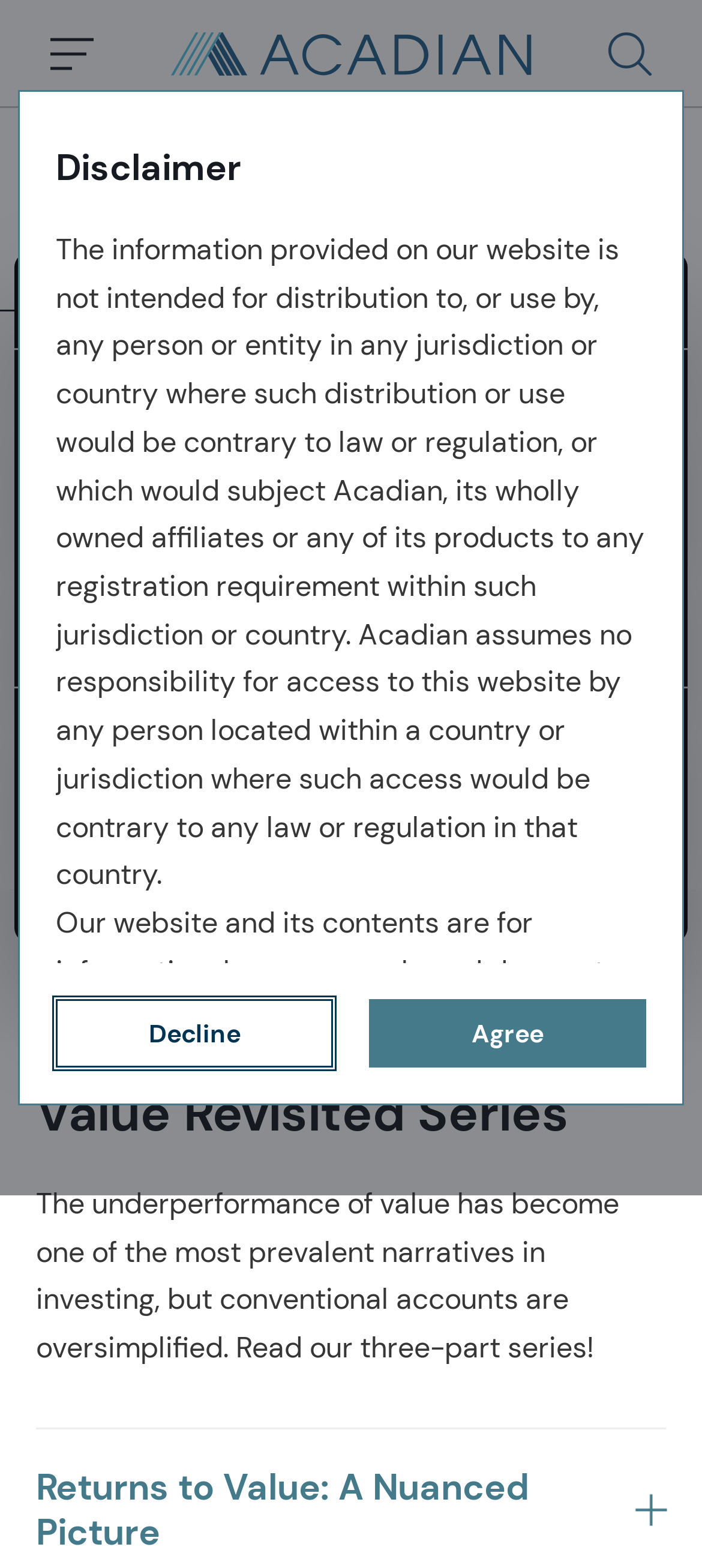Find the bounding box coordinates of the clickable element required to execute the following instruction: "Read our three-part series". Provide the coordinates as four float numbers between 0 and 1, i.e., [left, top, right, bottom].

[0.051, 0.755, 0.882, 0.871]